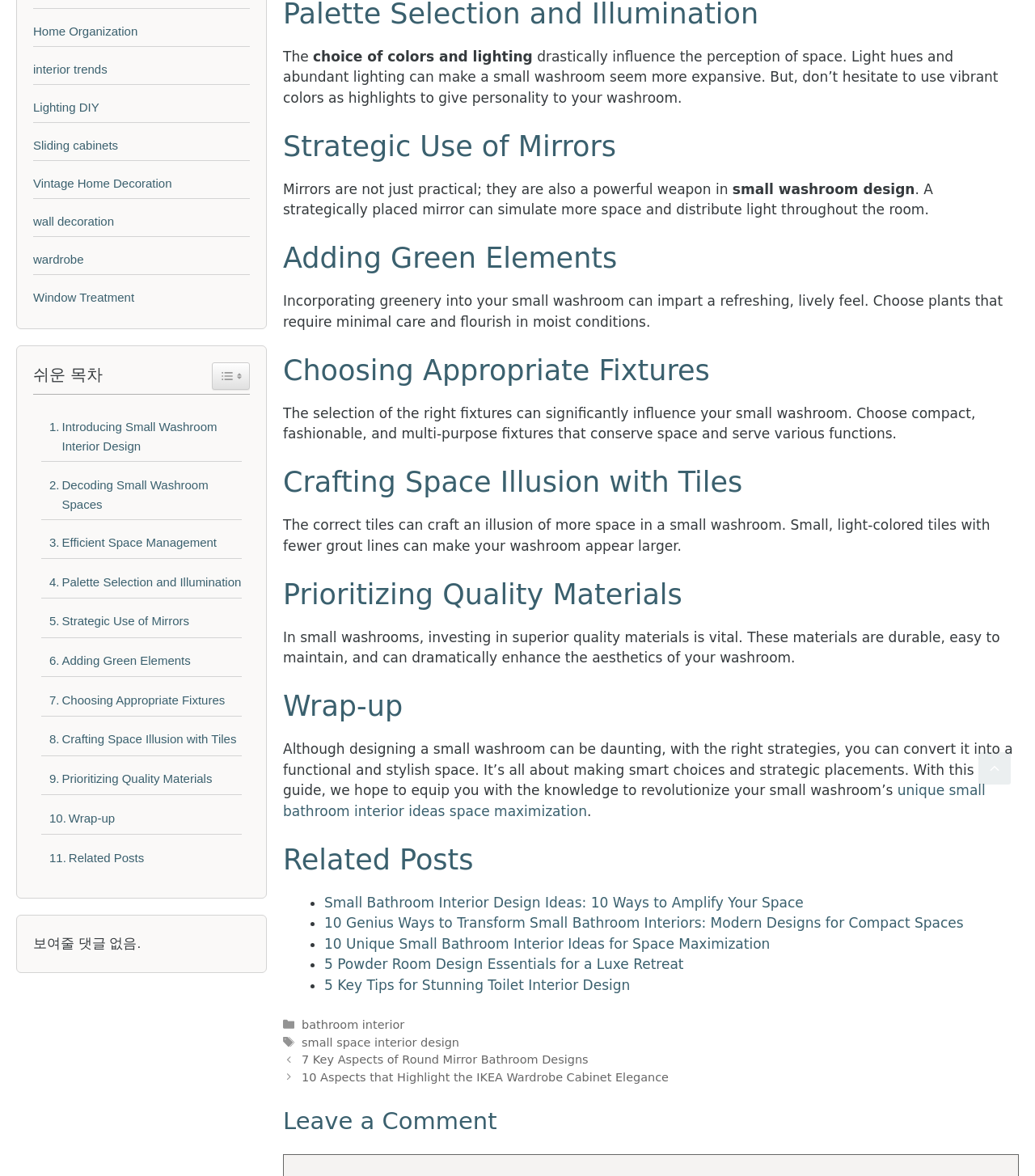Please provide a comprehensive answer to the question based on the screenshot: What is the benefit of using small, light-colored tiles in small washrooms?

According to the webpage, using small, light-colored tiles with fewer grout lines can create an illusion of more space in a small washroom.